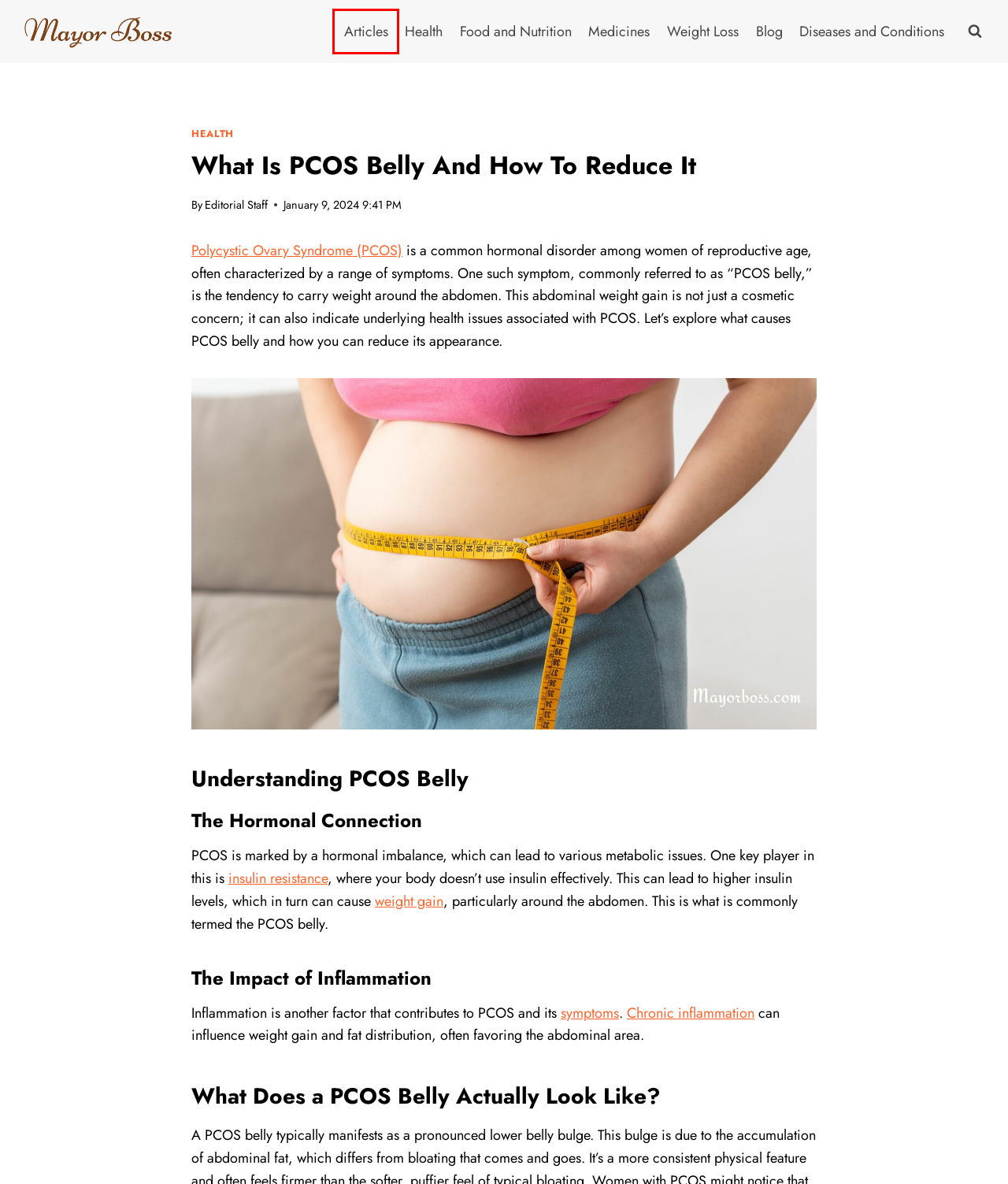You are given a screenshot of a webpage within which there is a red rectangle bounding box. Please choose the best webpage description that matches the new webpage after clicking the selected element in the bounding box. Here are the options:
A. Your Trusted Source for Health and Wellness Information
B. Understanding Signs and Symptoms
C. Symptoms of Insulin Resistance: What You Need to Know
D. Health Archives - Mayor Boss Health
E. What is Chronic Inflammation (and How to Treat It)
F. Weight Loss Archives - Mayor Boss Health
G. Articles Archives - Mayor Boss Health
H. Medicines Archives - Mayor Boss Health

G